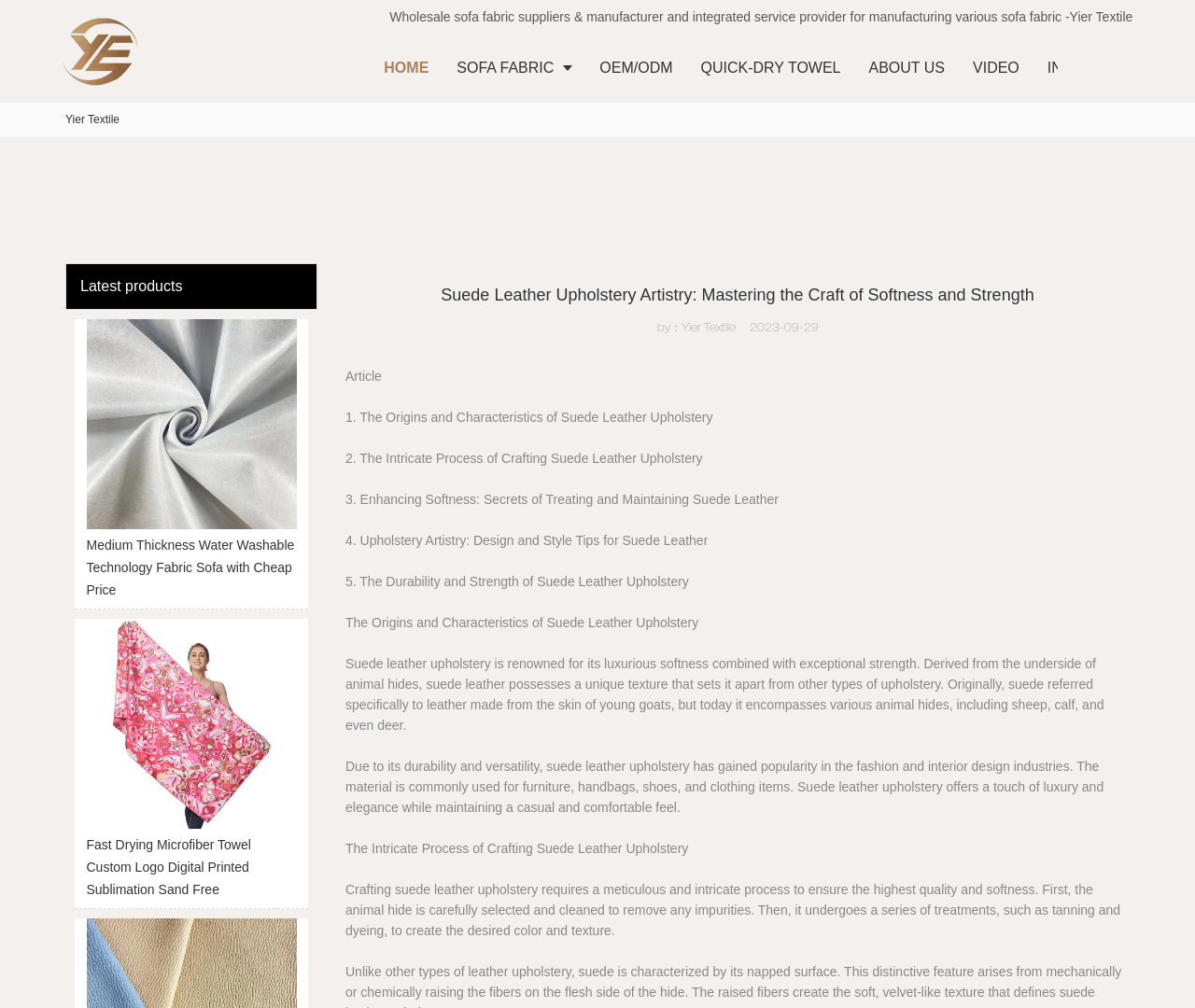Identify the bounding box coordinates for the UI element described as follows: Newsletters. Use the format (top-left x, top-left y, bottom-right x, bottom-right y) and ensure all values are floating point numbers between 0 and 1.

None